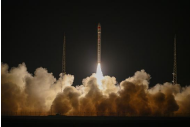Give a one-word or short phrase answer to this question: 
What is the purpose of the rocket launch?

To expand satellite capabilities